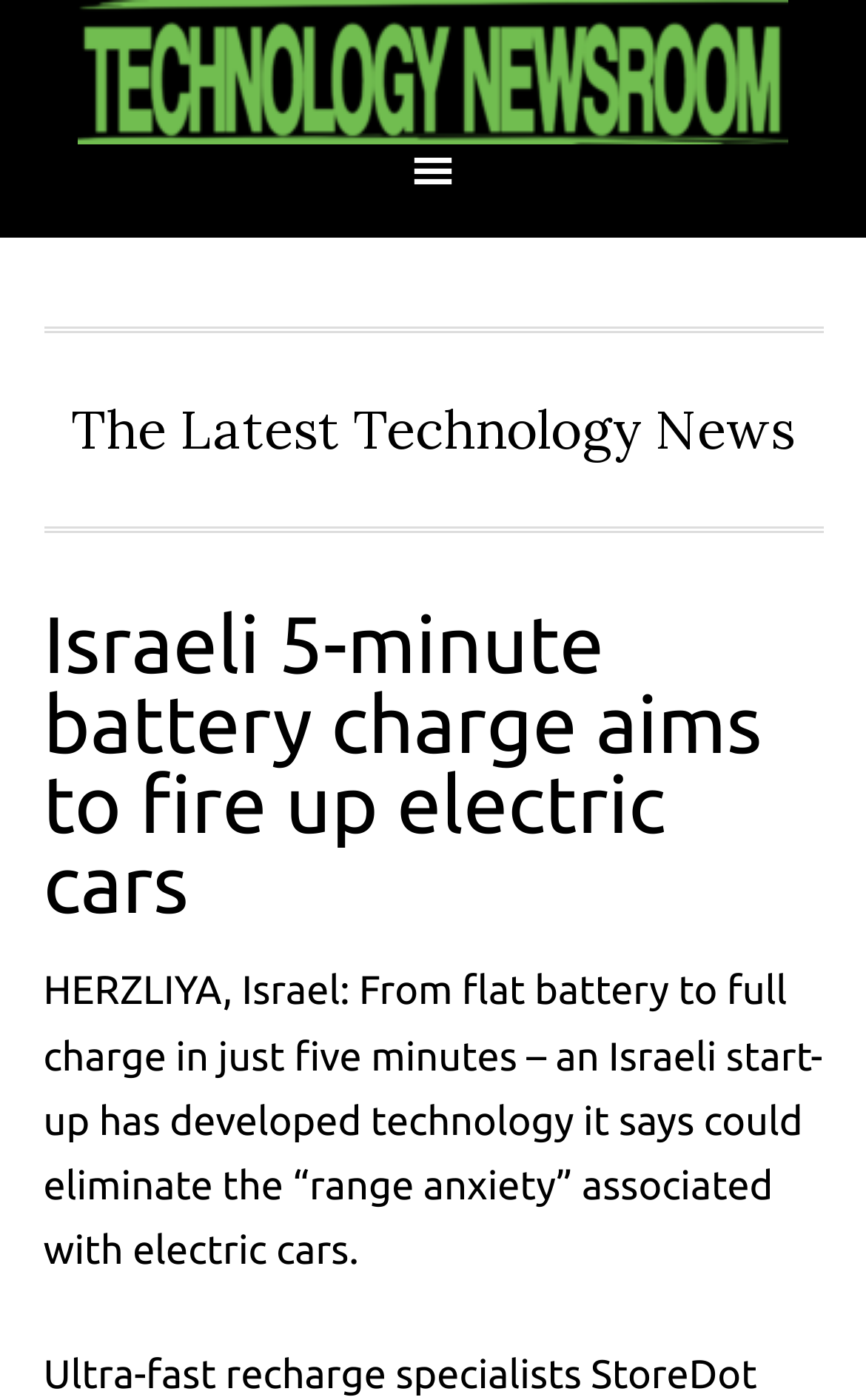Based on the visual content of the image, answer the question thoroughly: What is the location of the Israeli start-up?

The location of the Israeli start-up is mentioned in the text as 'HERZLIYA, Israel' which is the first part of the sentence describing the technology developed by the start-up.